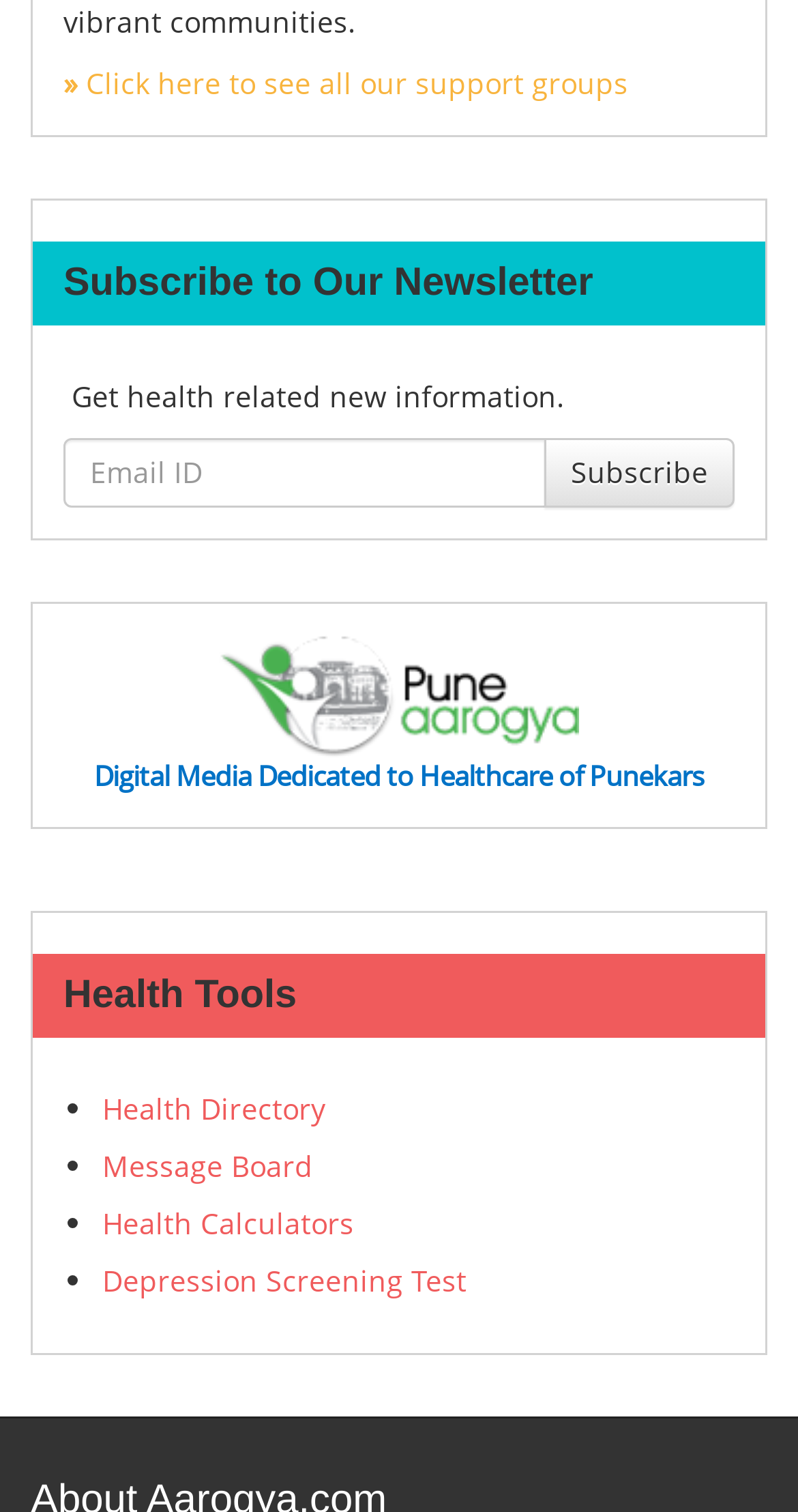Pinpoint the bounding box coordinates of the area that must be clicked to complete this instruction: "Take the Depression Screening Test".

[0.128, 0.834, 0.585, 0.86]